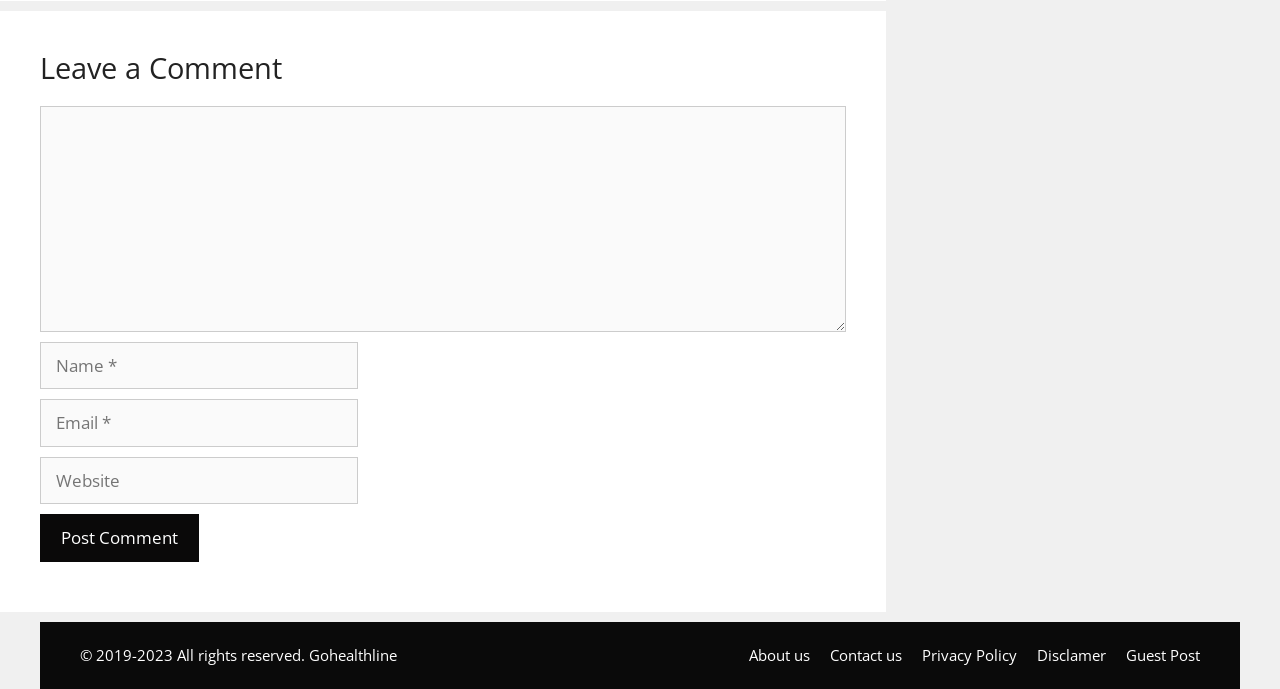Find the bounding box coordinates of the area to click in order to follow the instruction: "Select options for Salty Crew Stealth Trucker".

None